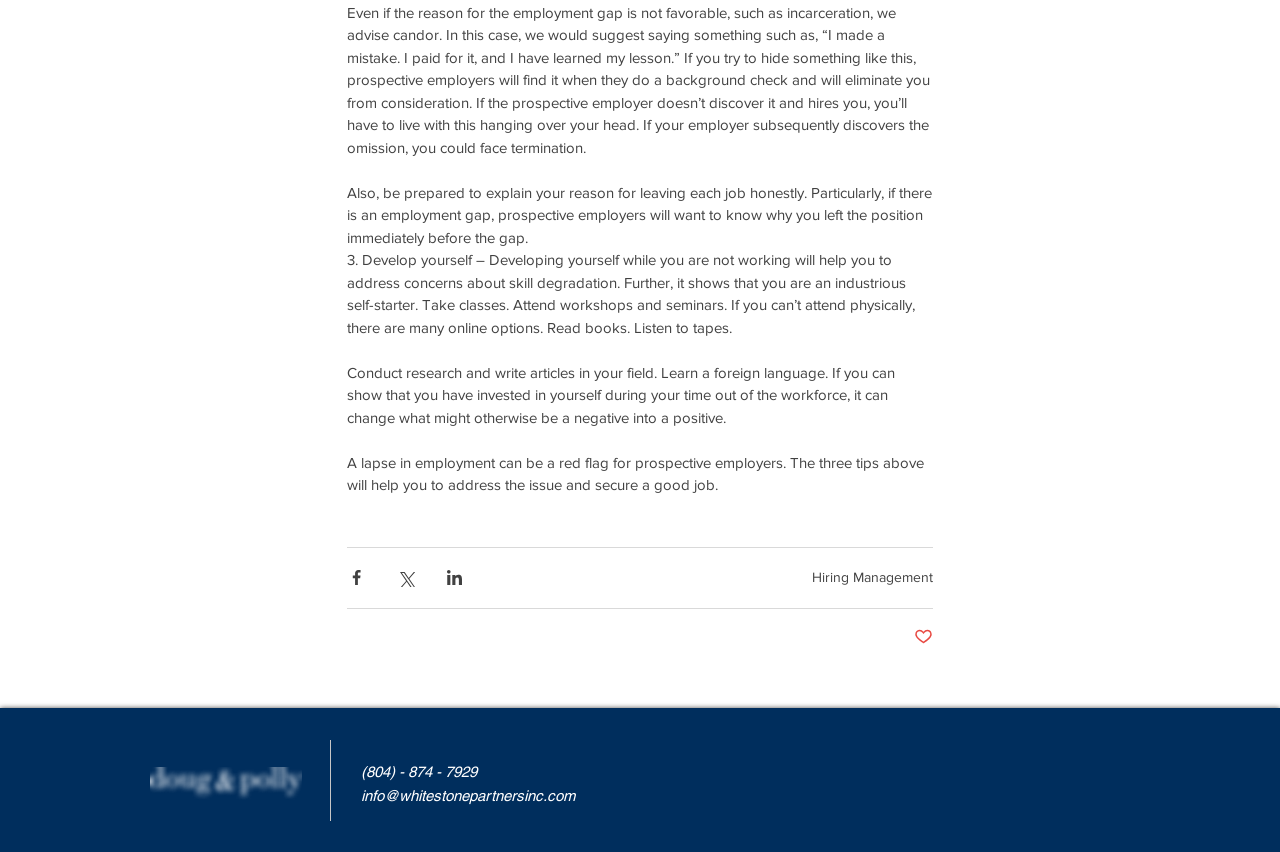Identify the bounding box coordinates of the clickable region to carry out the given instruction: "Visit Hiring Management".

[0.634, 0.668, 0.729, 0.687]